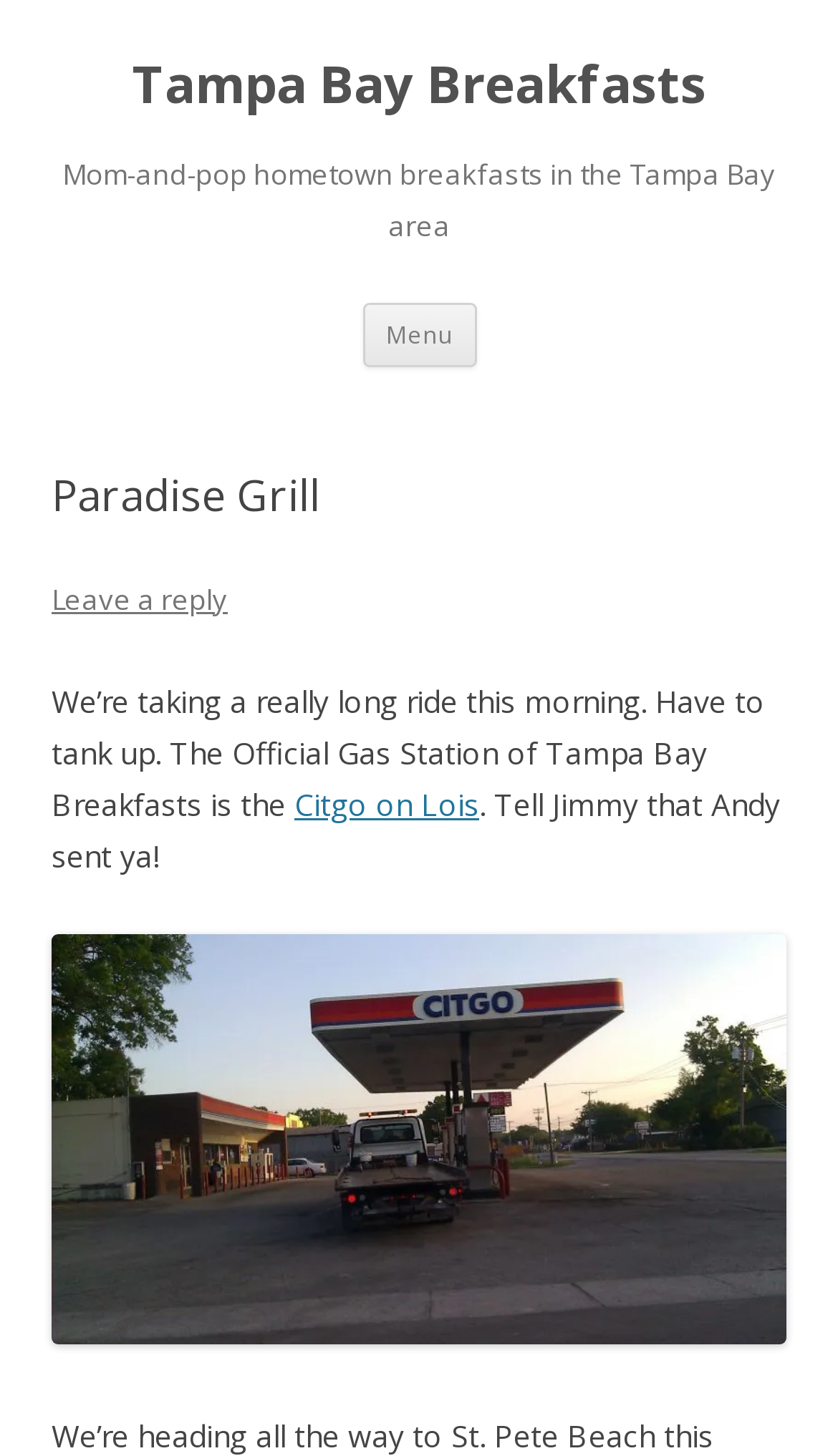What is the purpose of the button on the webpage?
Answer with a single word or phrase, using the screenshot for reference.

To view the menu